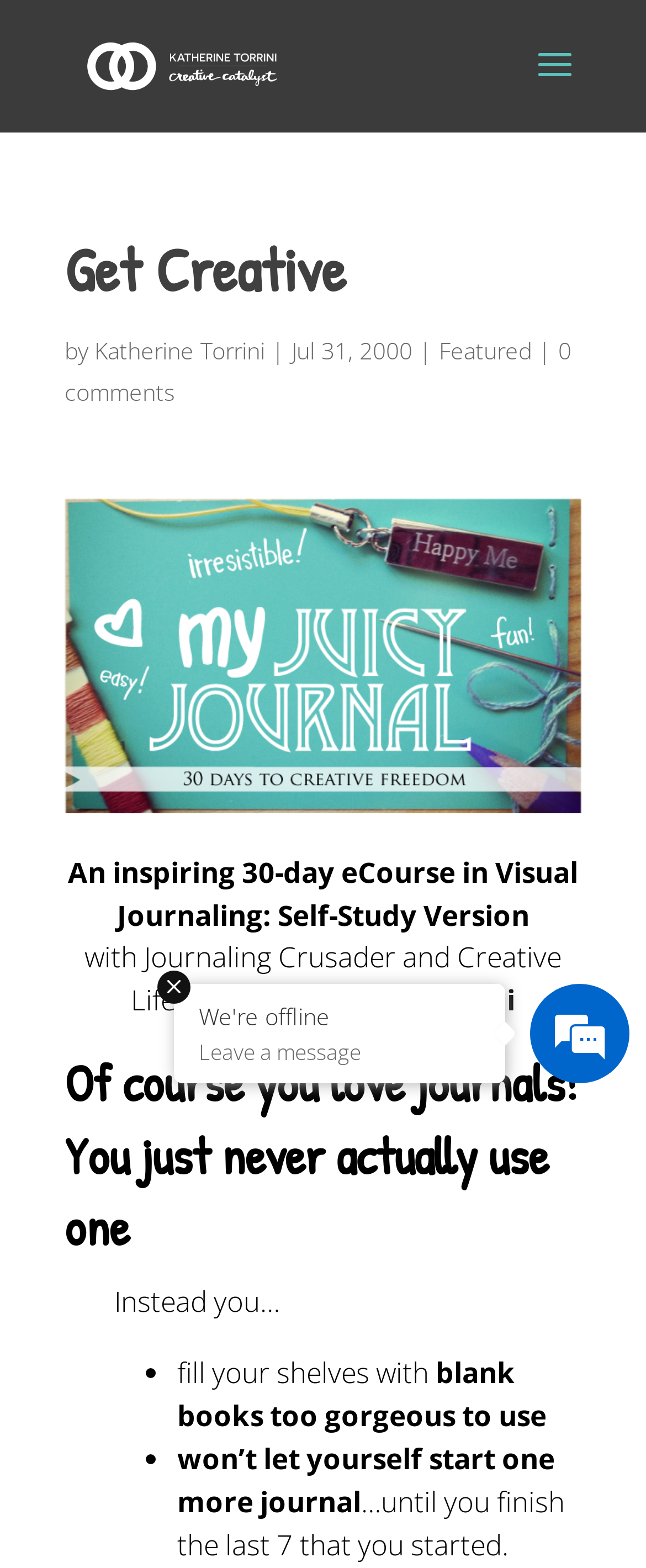Using the provided element description: "0 comments", determine the bounding box coordinates of the corresponding UI element in the screenshot.

[0.1, 0.213, 0.885, 0.26]